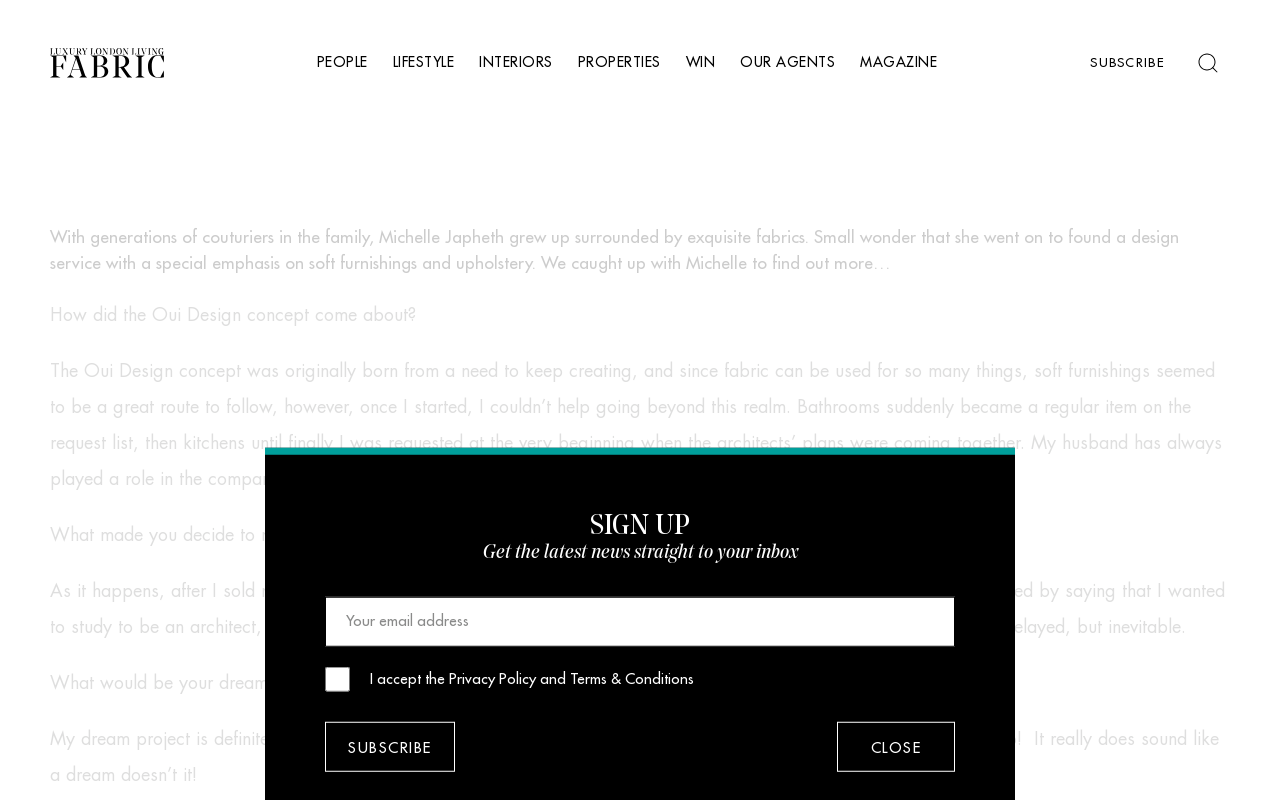Determine the bounding box for the UI element as described: "parent_node: PEOPLE title="site logo"". The coordinates should be represented as four float numbers between 0 and 1, formatted as [left, top, right, bottom].

[0.039, 0.059, 0.128, 0.097]